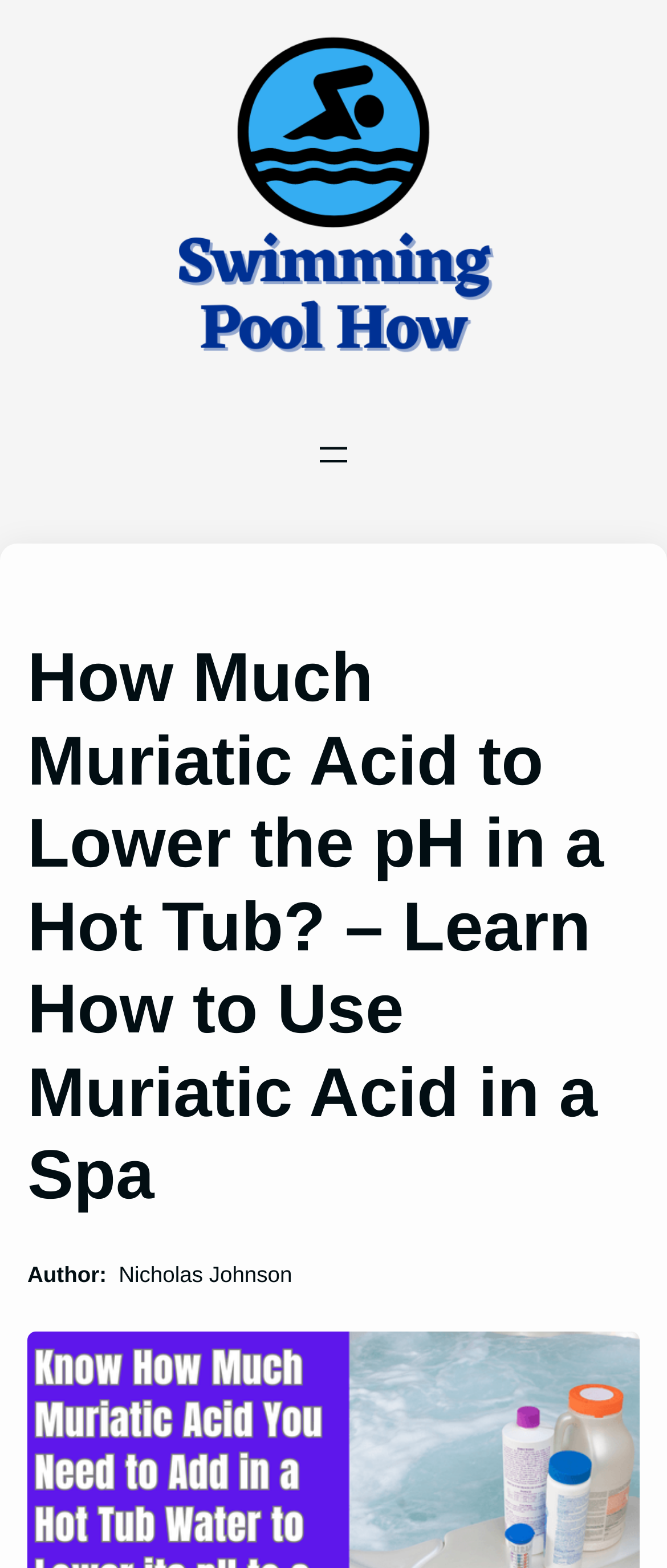Provide the bounding box coordinates in the format (top-left x, top-left y, bottom-right x, bottom-right y). All values are floating point numbers between 0 and 1. Determine the bounding box coordinate of the UI element described as: aria-label="Open menu"

[0.469, 0.277, 0.531, 0.303]